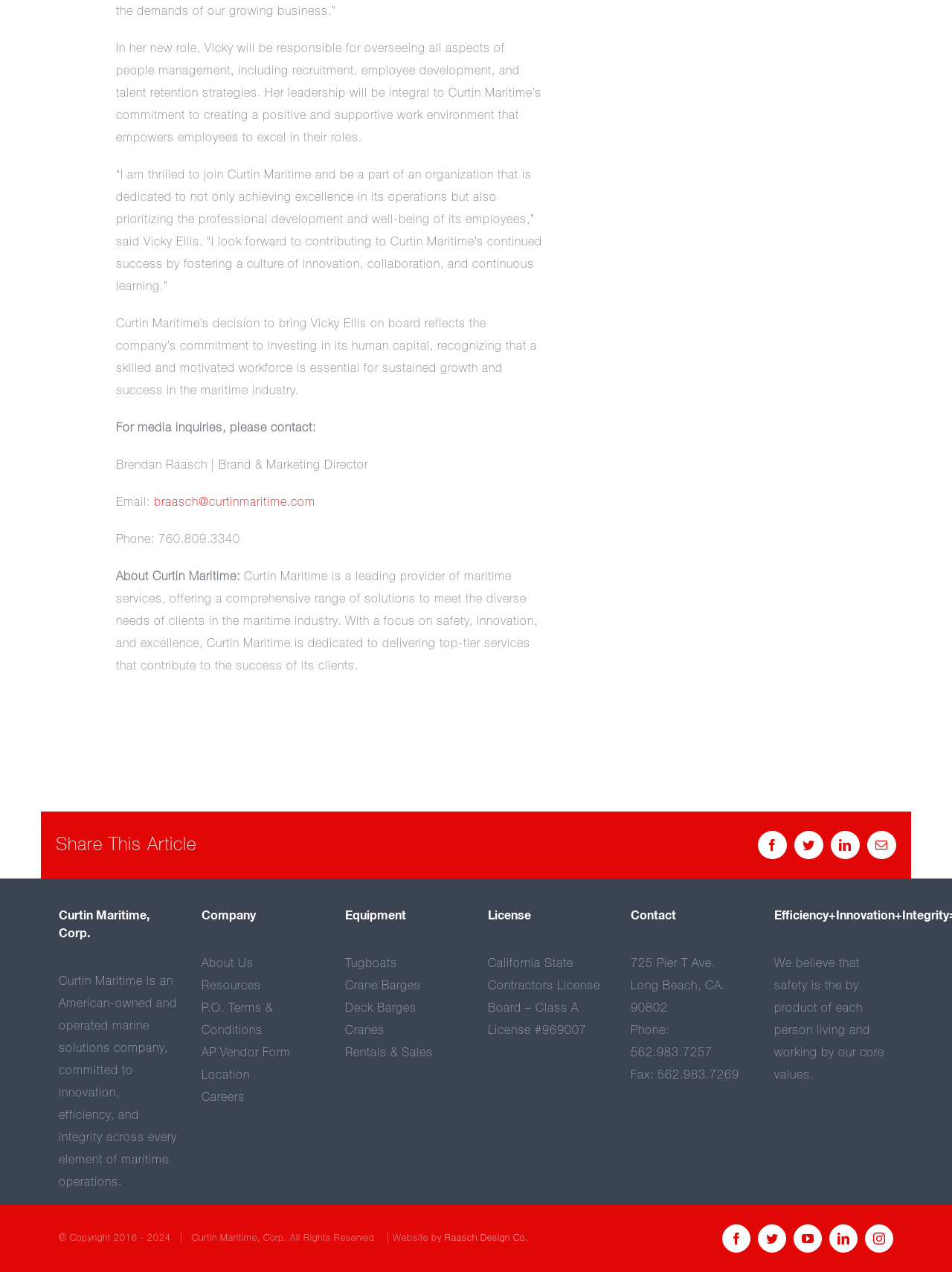Kindly determine the bounding box coordinates for the area that needs to be clicked to execute this instruction: "Share this article on Facebook".

[0.796, 0.653, 0.827, 0.676]